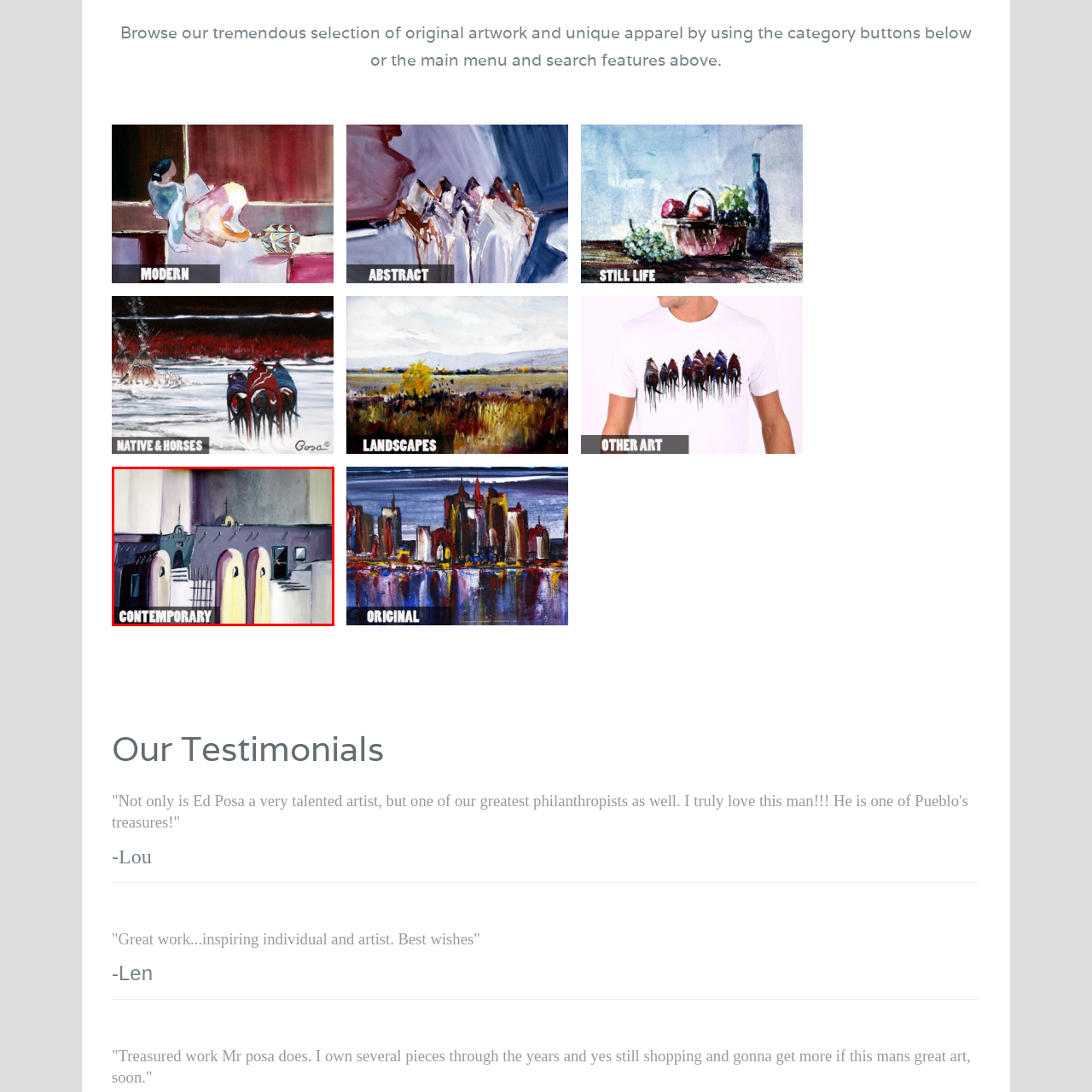Give a detailed account of the scene depicted in the image inside the red rectangle.

This image showcases a contemporary artwork featuring a stylized architectural scene characterized by bold colors and abstract forms. The composition includes stylized buildings with arches, set against a softer backdrop that may suggest a sky or distant landscape. The overall aesthetic is modern and vibrant, inviting viewers to immerse themselves in the interplay of light and shadow. At the bottom of the image, the word "CONTEMPORARY" is prominently displayed, emphasizing the theme of the artwork and its relevance to current artistic expressions. This piece can be discovered within a curated selection of original art and apparel, as hinted at by the surrounding categories available for browsing.